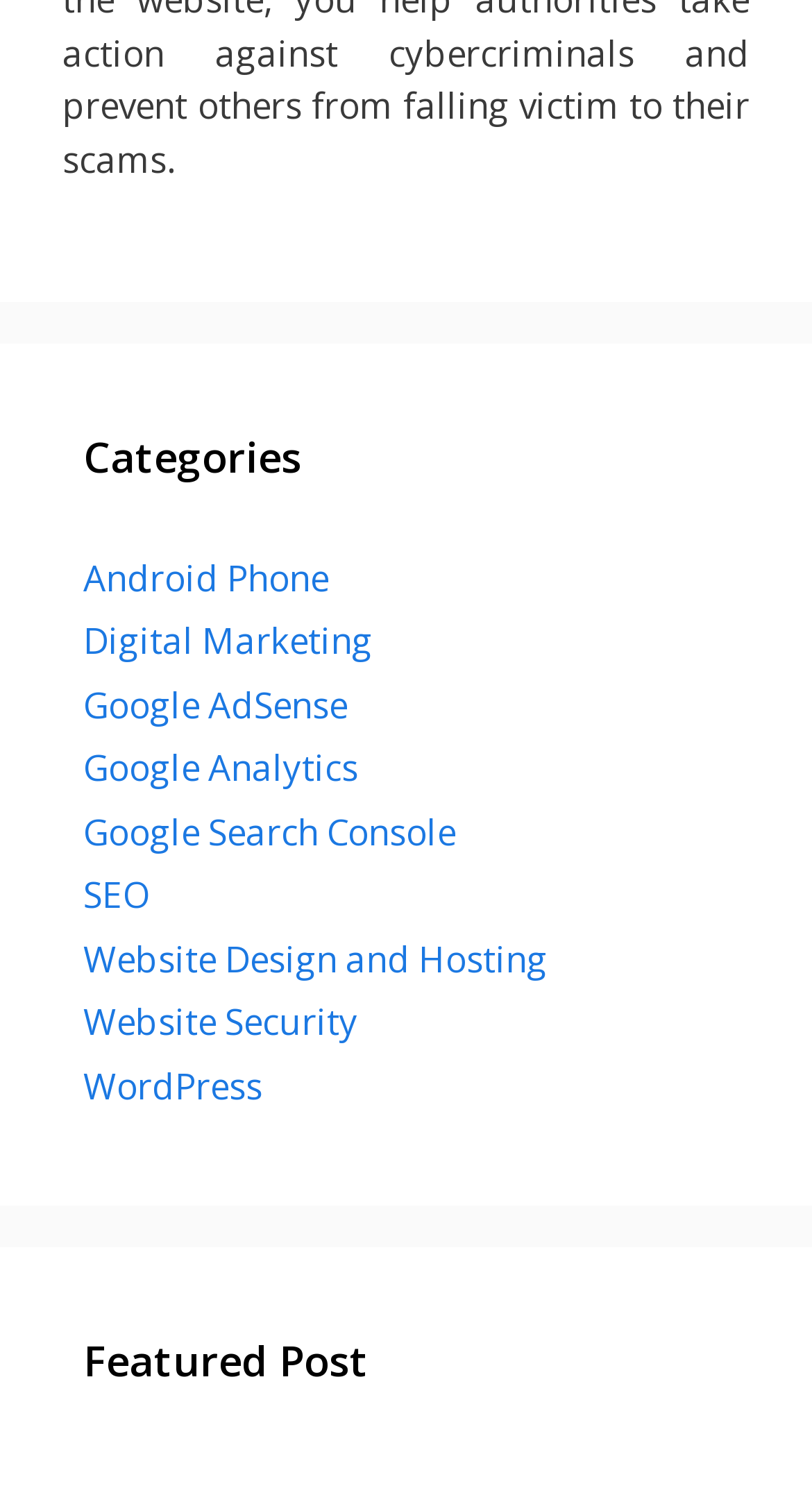Determine the bounding box coordinates of the section to be clicked to follow the instruction: "Read about Google Analytics". The coordinates should be given as four float numbers between 0 and 1, formatted as [left, top, right, bottom].

[0.103, 0.5, 0.441, 0.533]